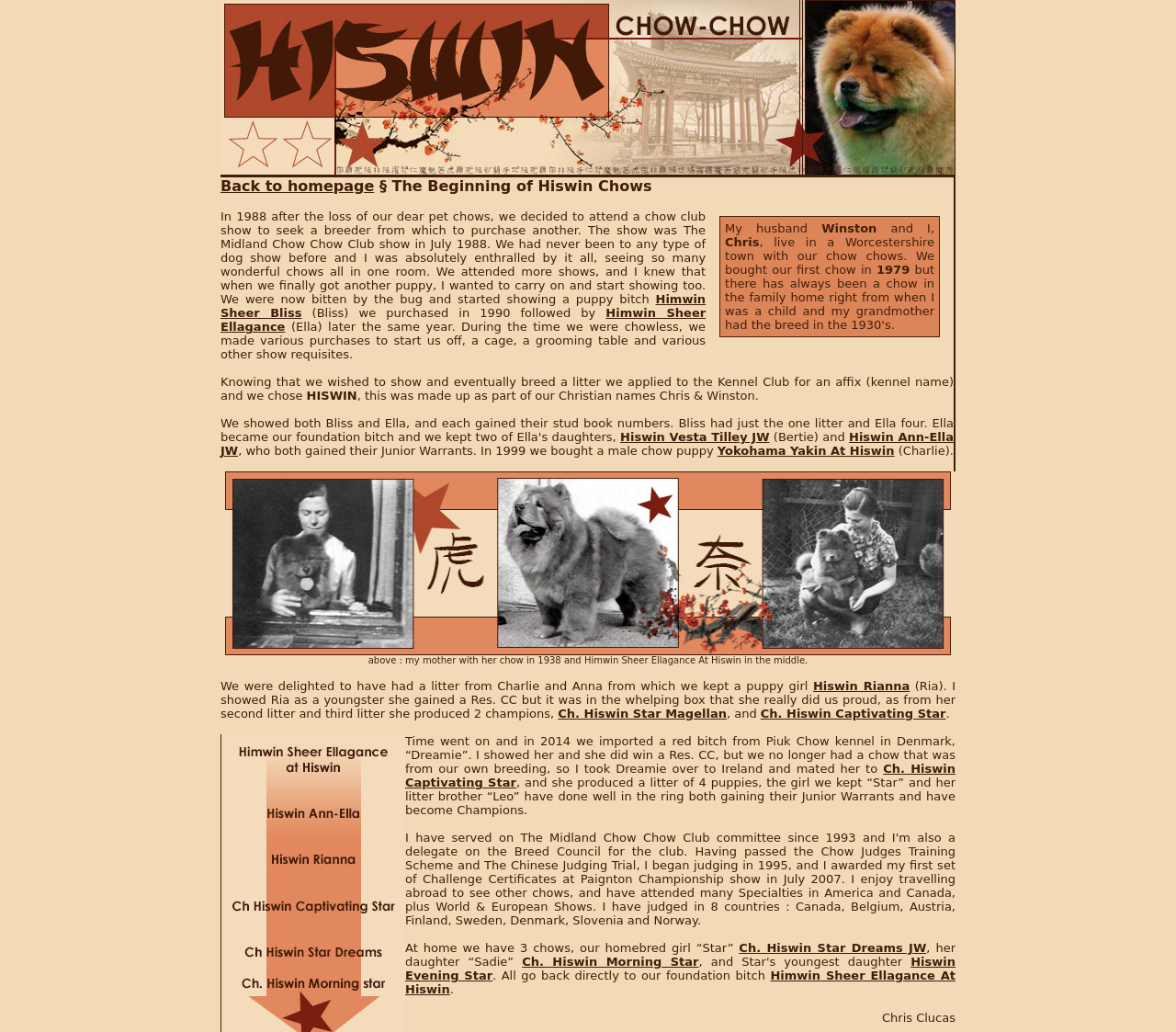Give a succinct answer to this question in a single word or phrase: 
What is the name of the first chow purchased in 1979?

Not mentioned